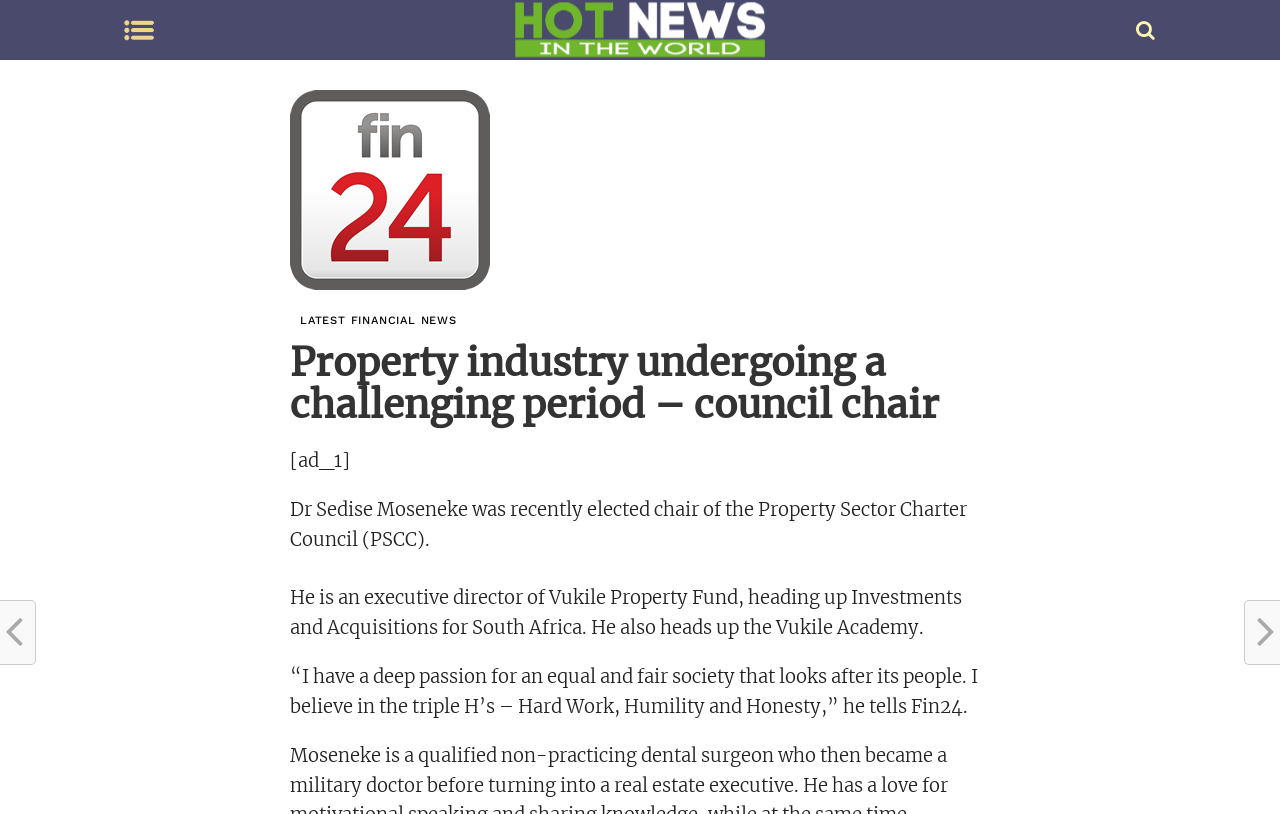Find the bounding box coordinates of the UI element according to this description: "parent_node: Hot News in World".

[0.402, 0.051, 0.598, 0.076]